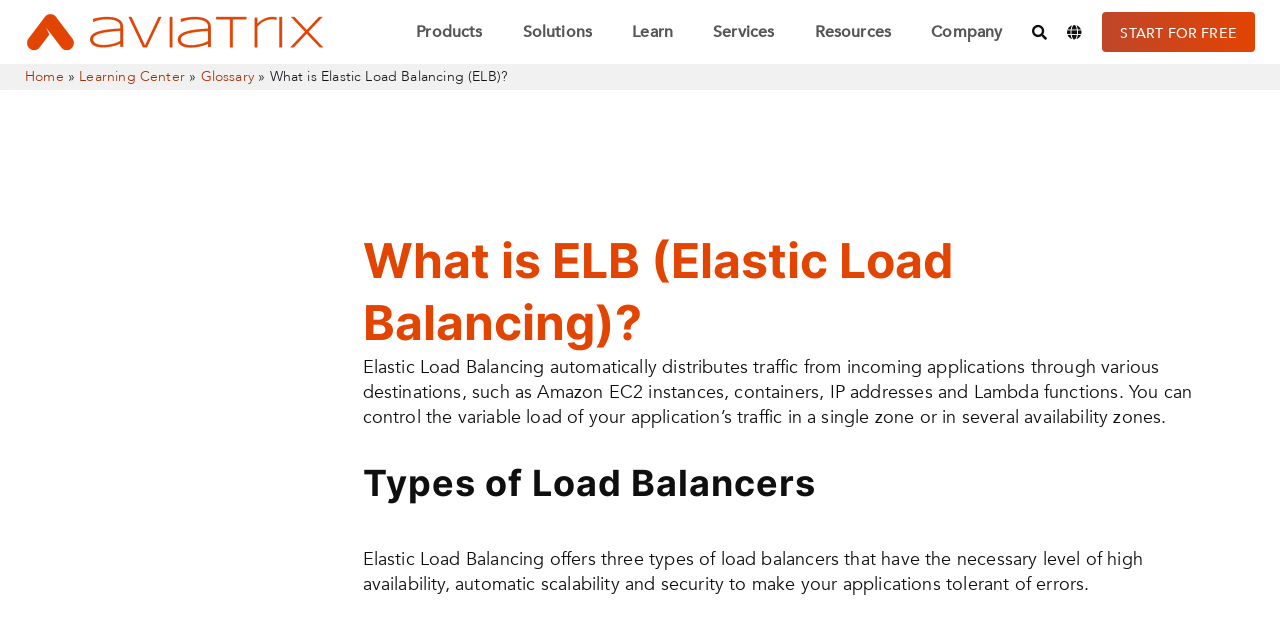Locate the bounding box coordinates of the element's region that should be clicked to carry out the following instruction: "Select the language". The coordinates need to be four float numbers between 0 and 1, i.e., [left, top, right, bottom].

[0.826, 0.023, 0.853, 0.079]